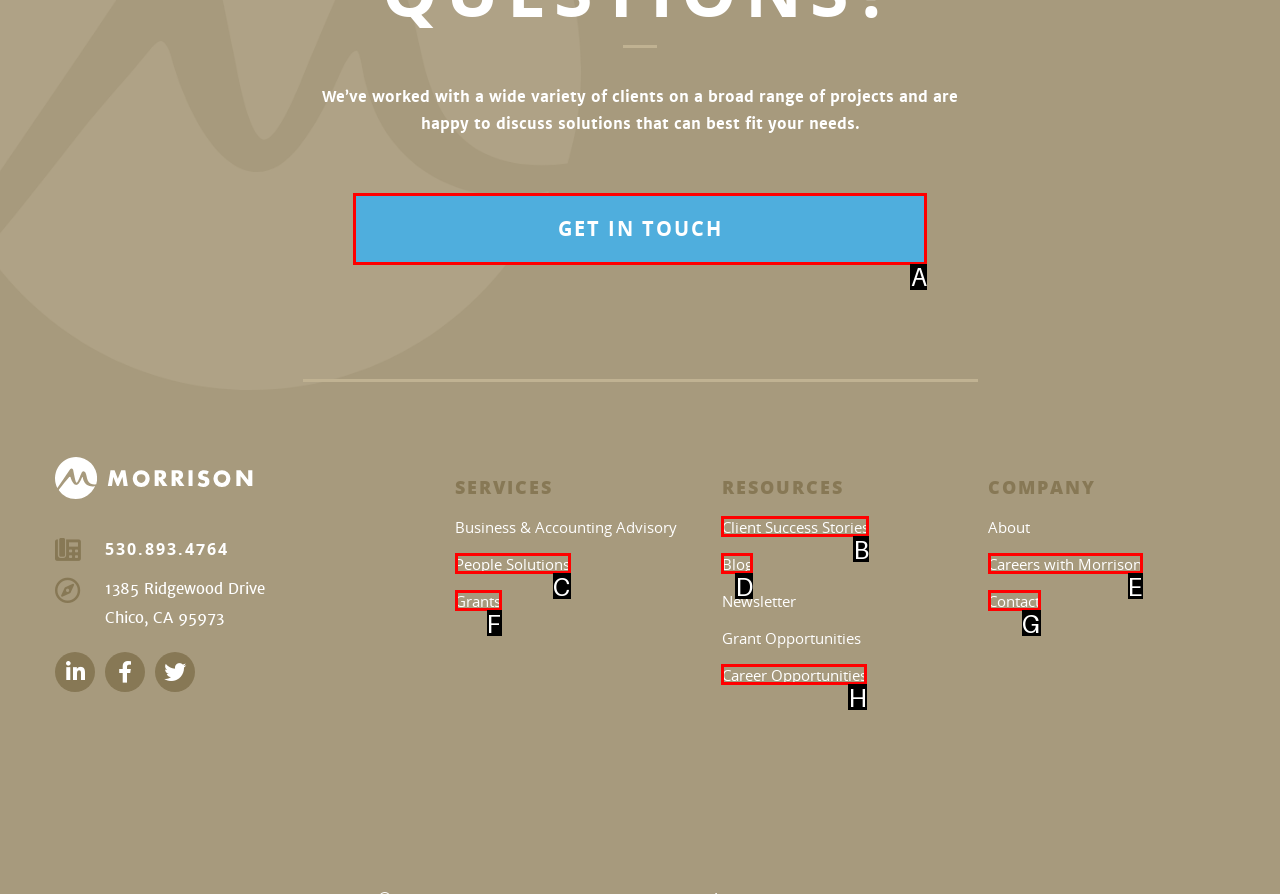Match the option to the description: Healthy Lifestyle Habits
State the letter of the correct option from the available choices.

None